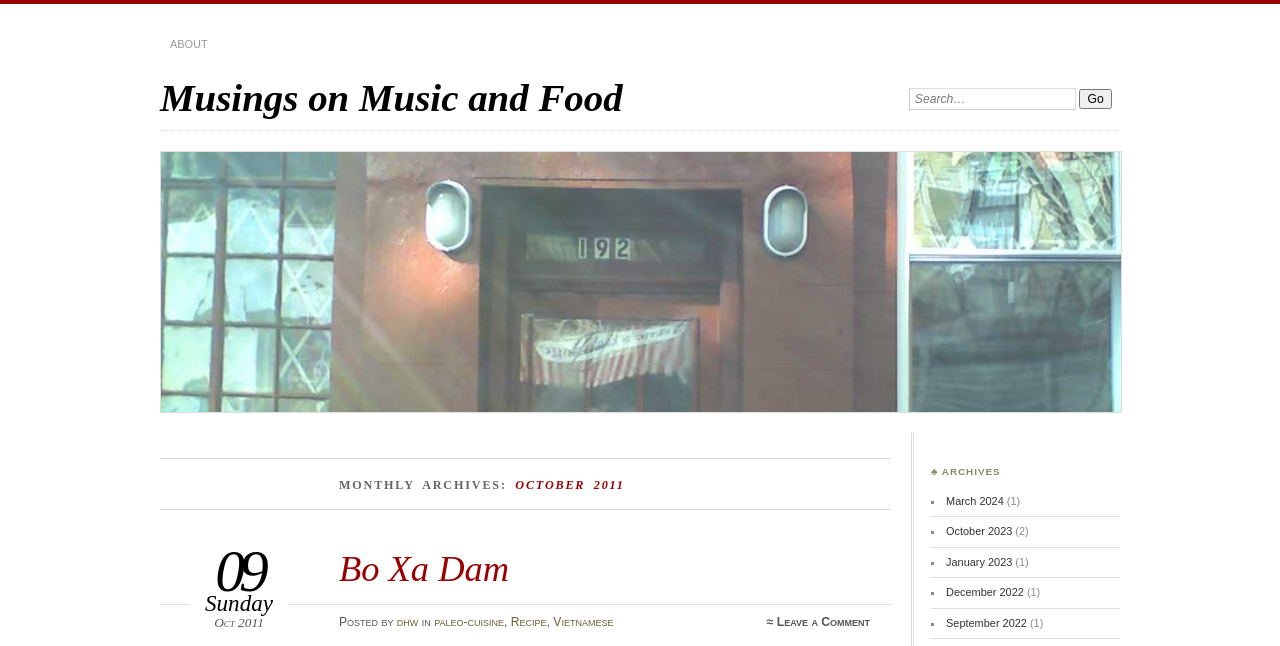Create a detailed summary of the webpage's content and design.

This webpage appears to be a blog or personal website, with a focus on music and food. At the top, there is a navigation menu with a link to "ABOUT" on the left side. Below the navigation menu, there is a heading that reads "Musings on Music and Food", which is also a link. 

On the right side of the page, there is a search bar with a "Go" button next to it. Below the search bar, there is a large section that appears to be a blog post or article. The post has a heading that reads "Bo Xa Dam" and is dated October 9, 2011. The post includes text and several links to categories such as "paleo-cuisine", "Recipe", and "Vietnamese". 

To the right of the blog post, there is a sidebar with a heading that reads "MONTHLY ARCHIVES: OCTOBER 2011". Below this heading, there are several links to archived posts, each with a date and a brief description. Further down the sidebar, there is another heading that reads "♣ ARCHIVES", which lists several links to archived posts from different months, including March 2024, October 2023, and January 2023.